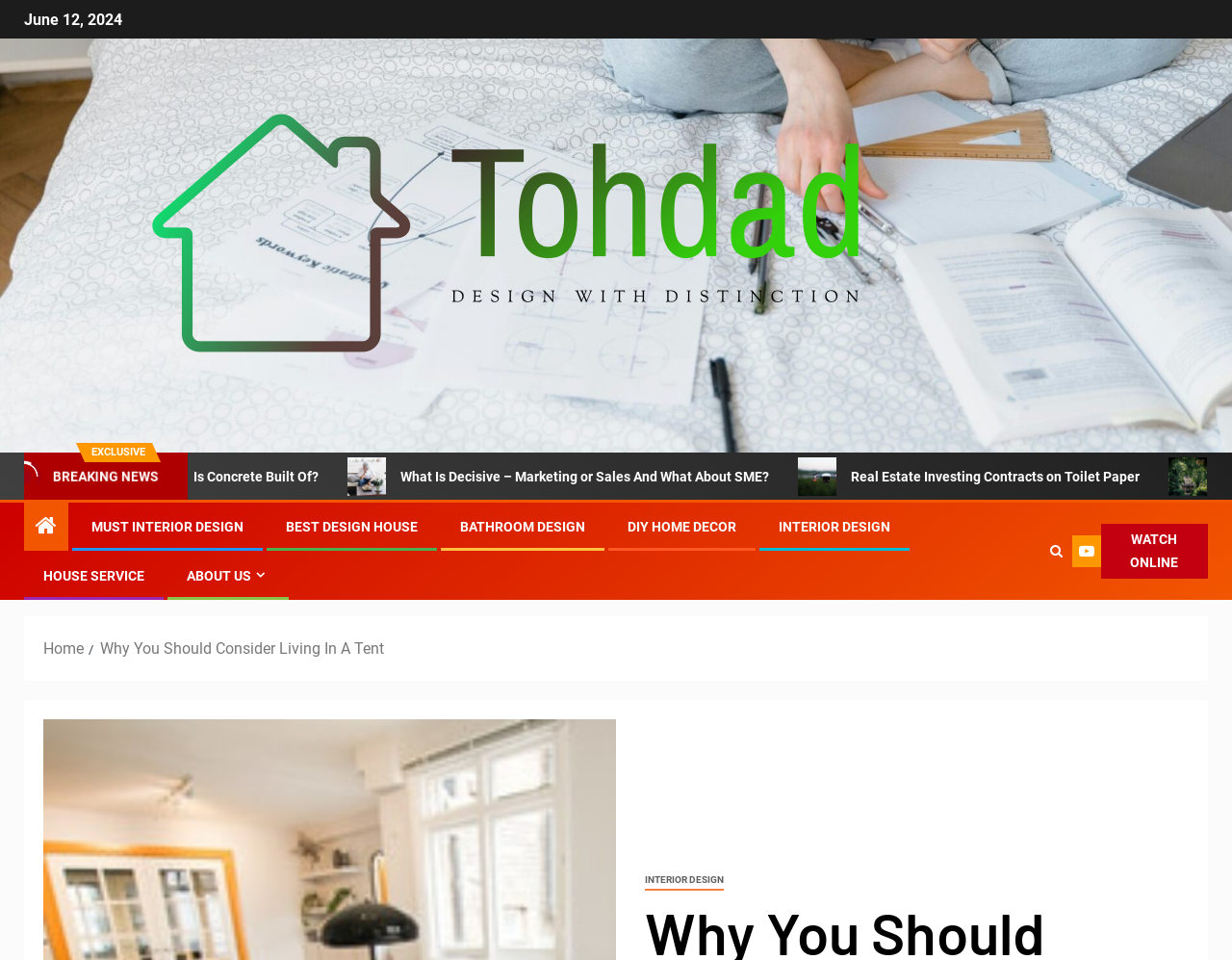Please analyze the image and give a detailed answer to the question:
What is the date of the article?

I found the date of the article by looking at the top of the webpage, where it says 'June 12, 2024' in a static text element.